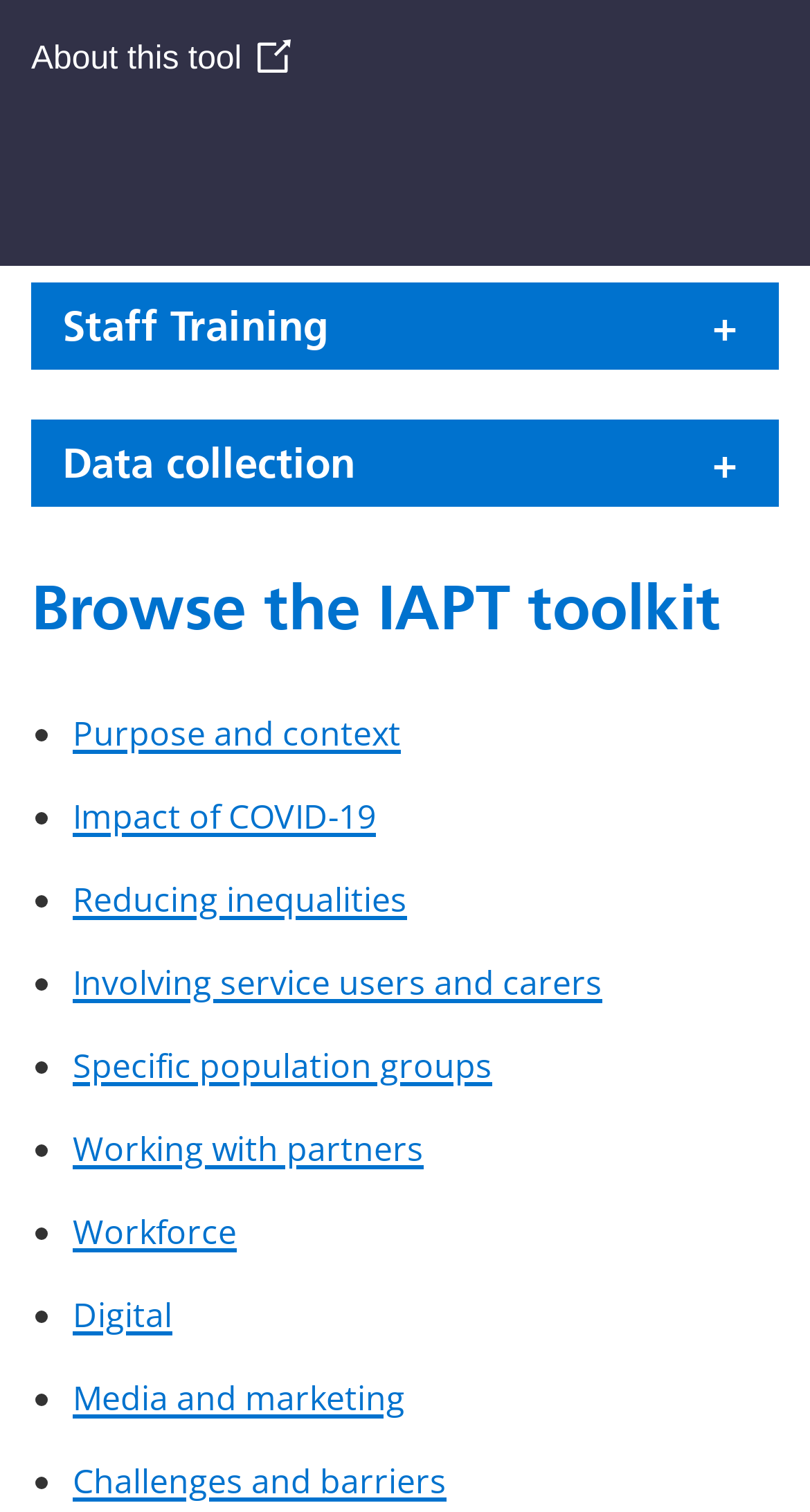Can you determine the bounding box coordinates of the area that needs to be clicked to fulfill the following instruction: "browse Fashion"?

None